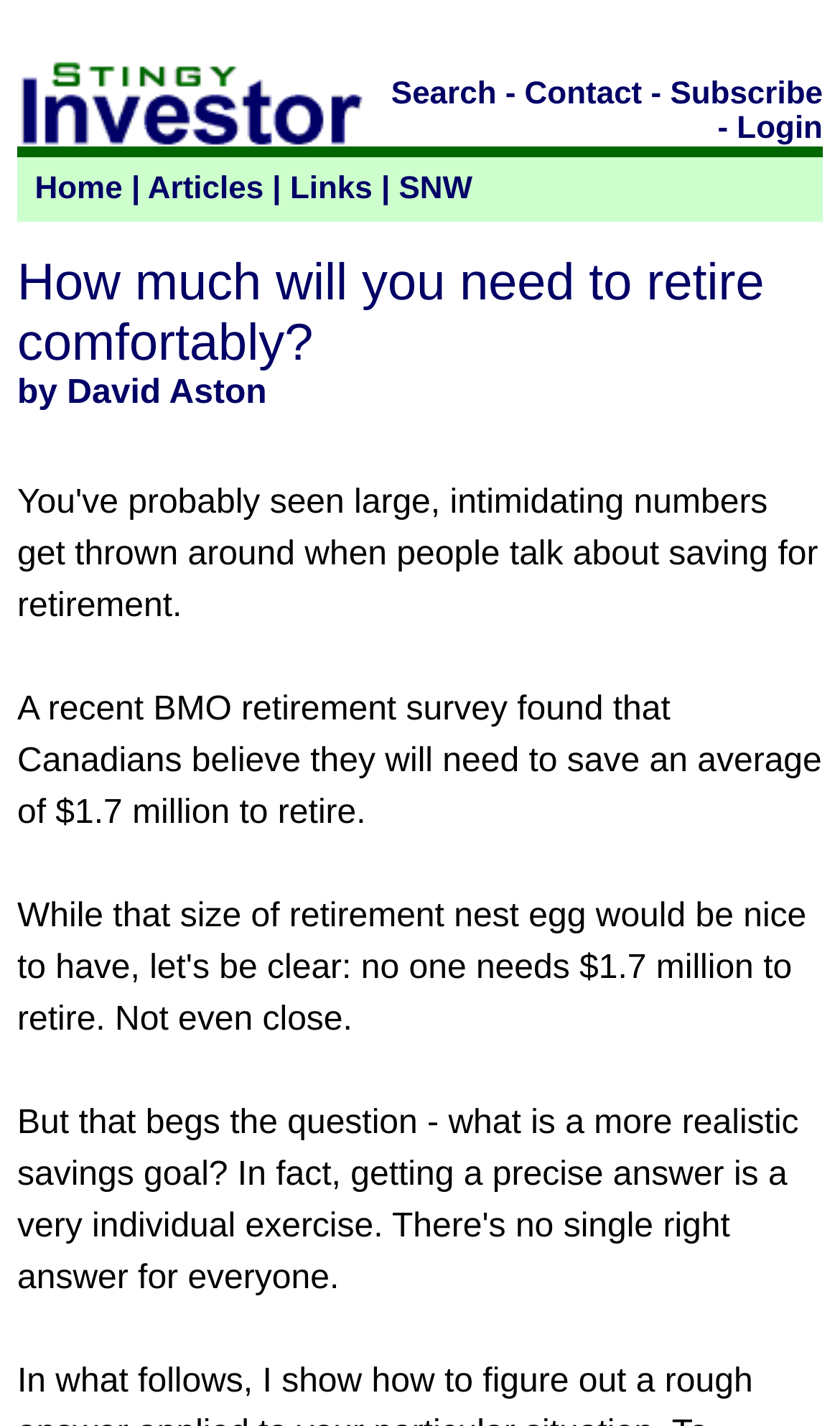Determine the bounding box of the UI component based on this description: "Privacy Statement". The bounding box coordinates should be four float values between 0 and 1, i.e., [left, top, right, bottom].

None